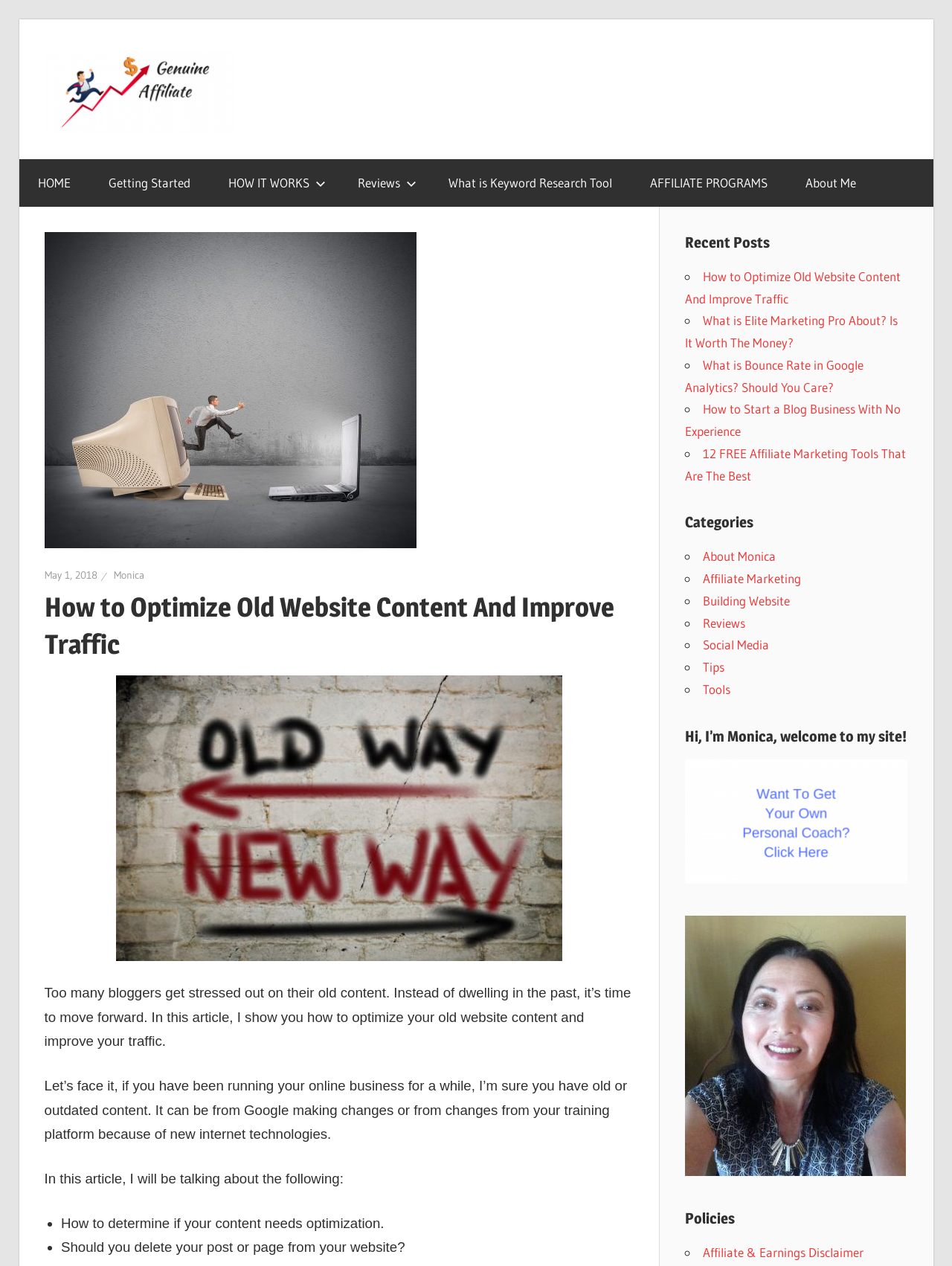Pinpoint the bounding box coordinates of the area that must be clicked to complete this instruction: "Get your own personal coach".

[0.719, 0.688, 0.954, 0.701]